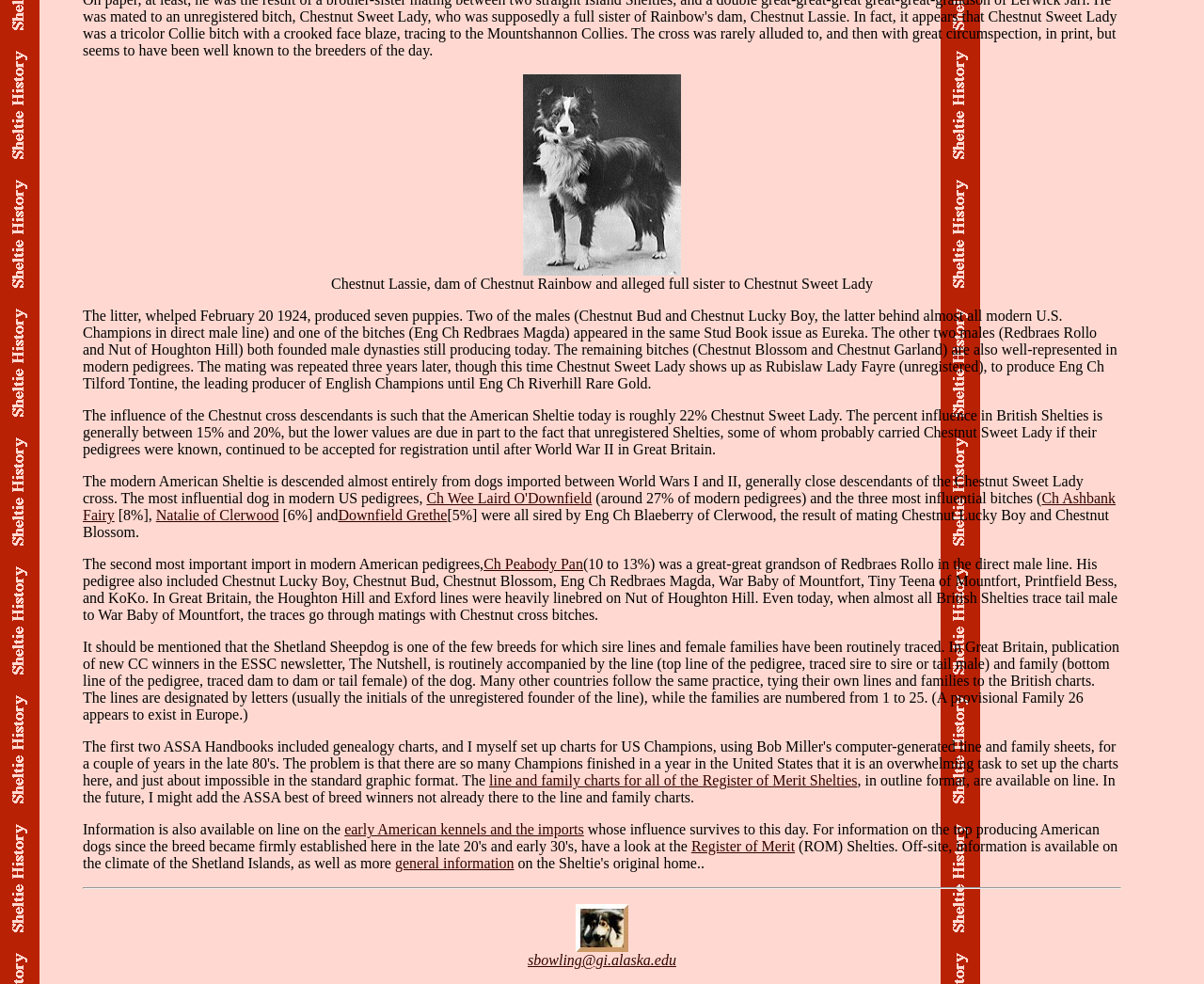Provide the bounding box coordinates of the UI element that matches the description: "Ch Wee Laird O'Downfield".

[0.354, 0.499, 0.492, 0.515]